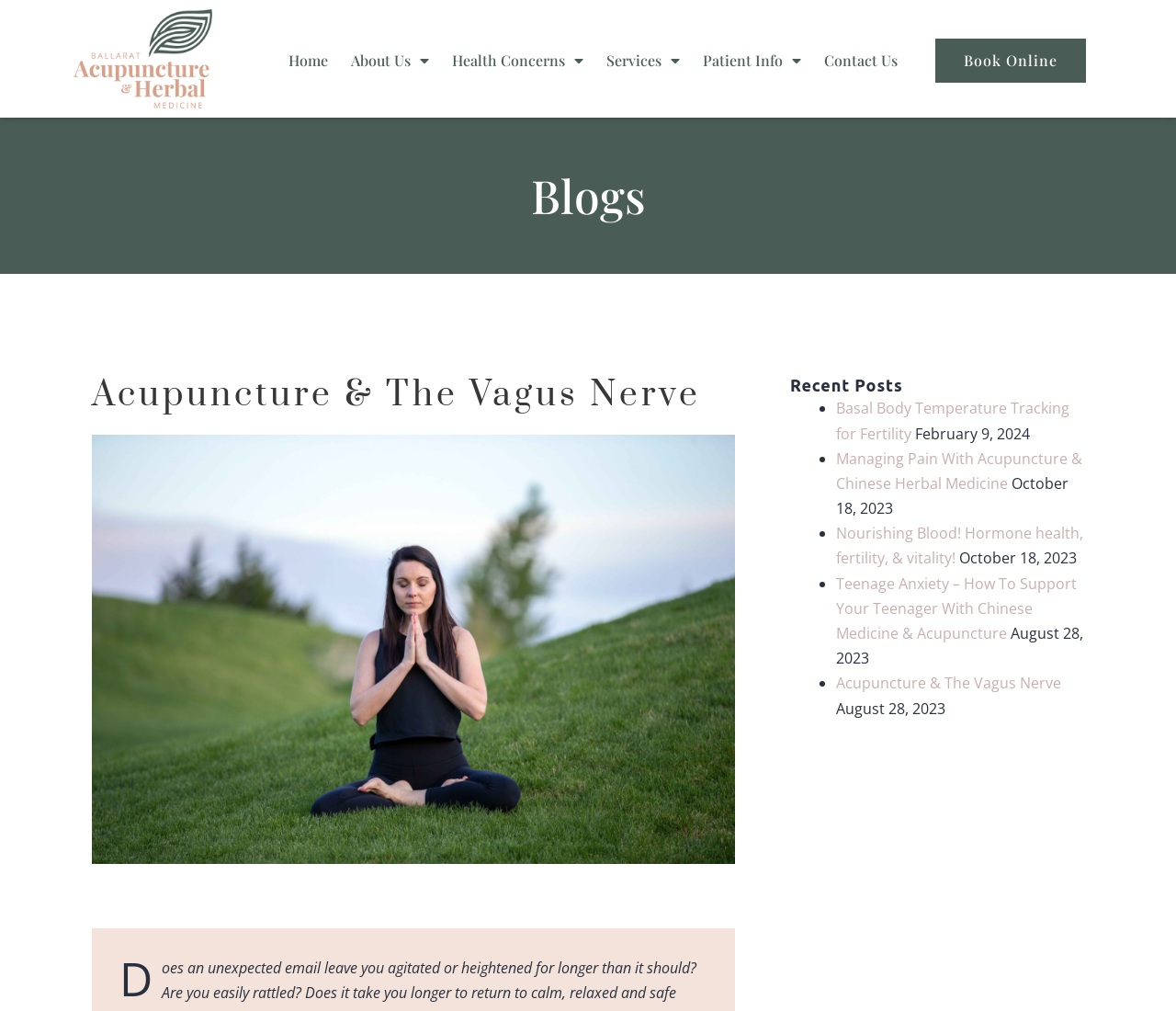Locate the bounding box coordinates of the clickable element to fulfill the following instruction: "Click the 'Home' link". Provide the coordinates as four float numbers between 0 and 1 in the format [left, top, right, bottom].

[0.238, 0.038, 0.287, 0.083]